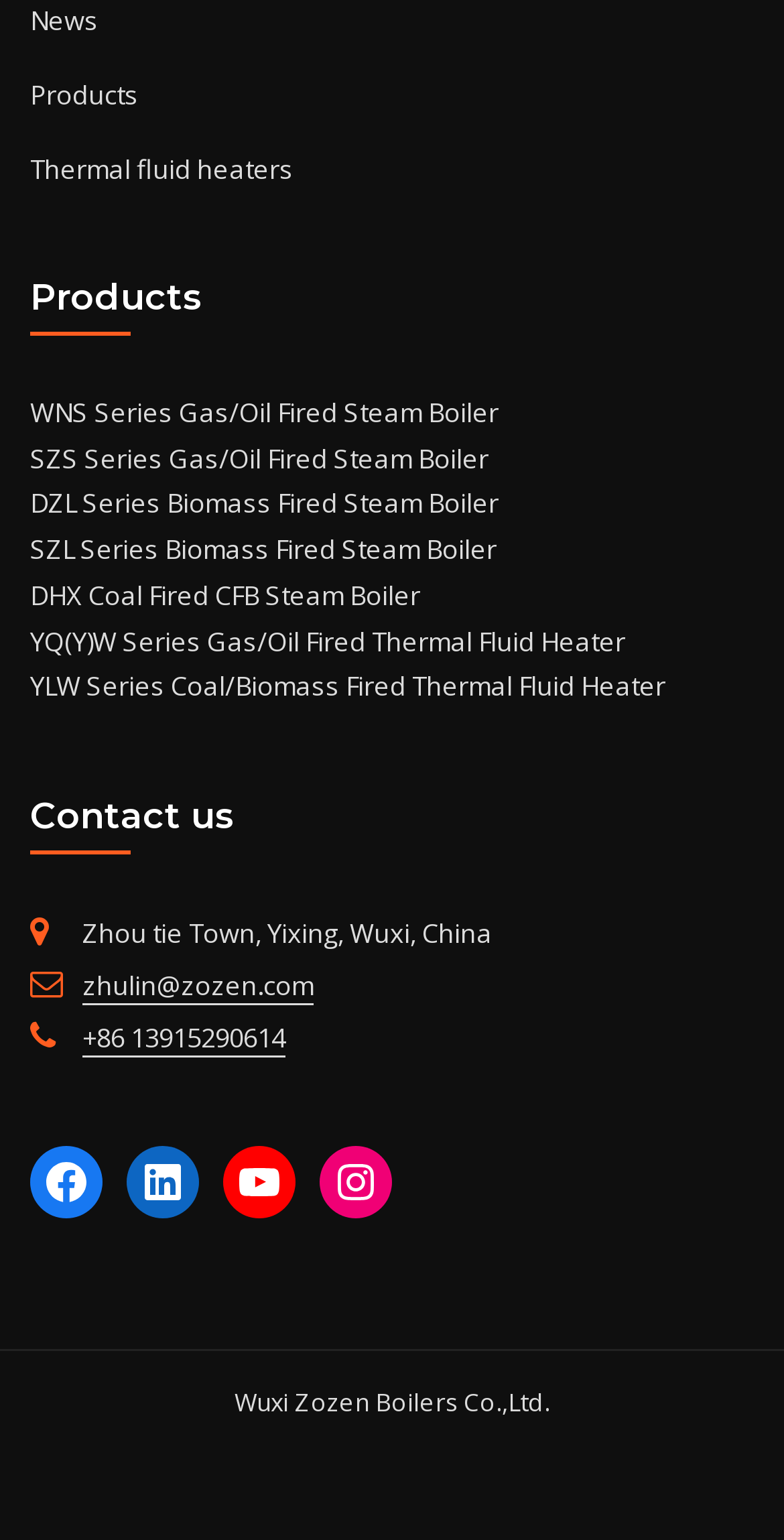Reply to the question with a brief word or phrase: What is the company name?

Wuxi Zozen Boilers Co.,Ltd.